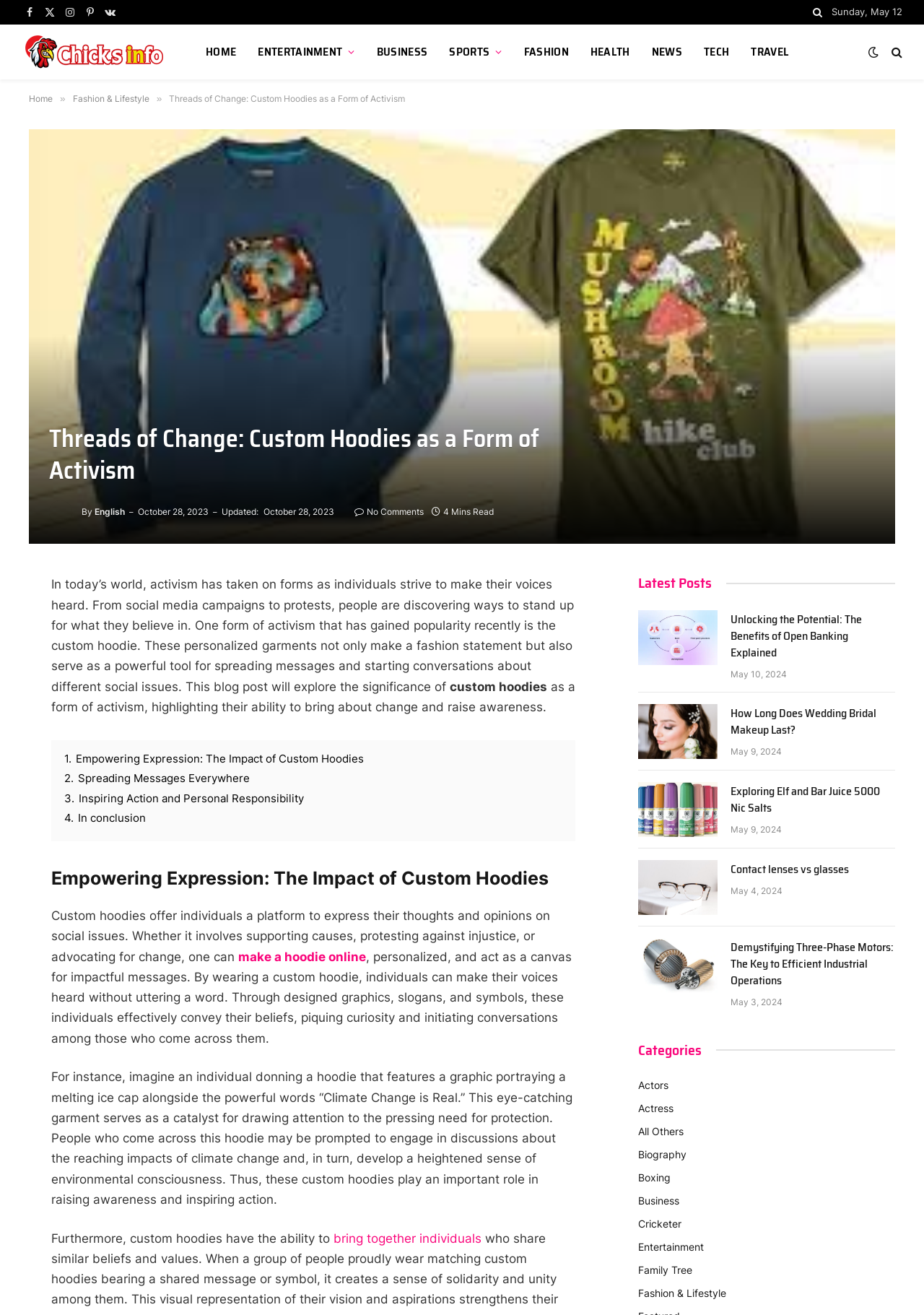Please specify the bounding box coordinates of the area that should be clicked to accomplish the following instruction: "Click on the Facebook link". The coordinates should consist of four float numbers between 0 and 1, i.e., [left, top, right, bottom].

[0.023, 0.0, 0.041, 0.019]